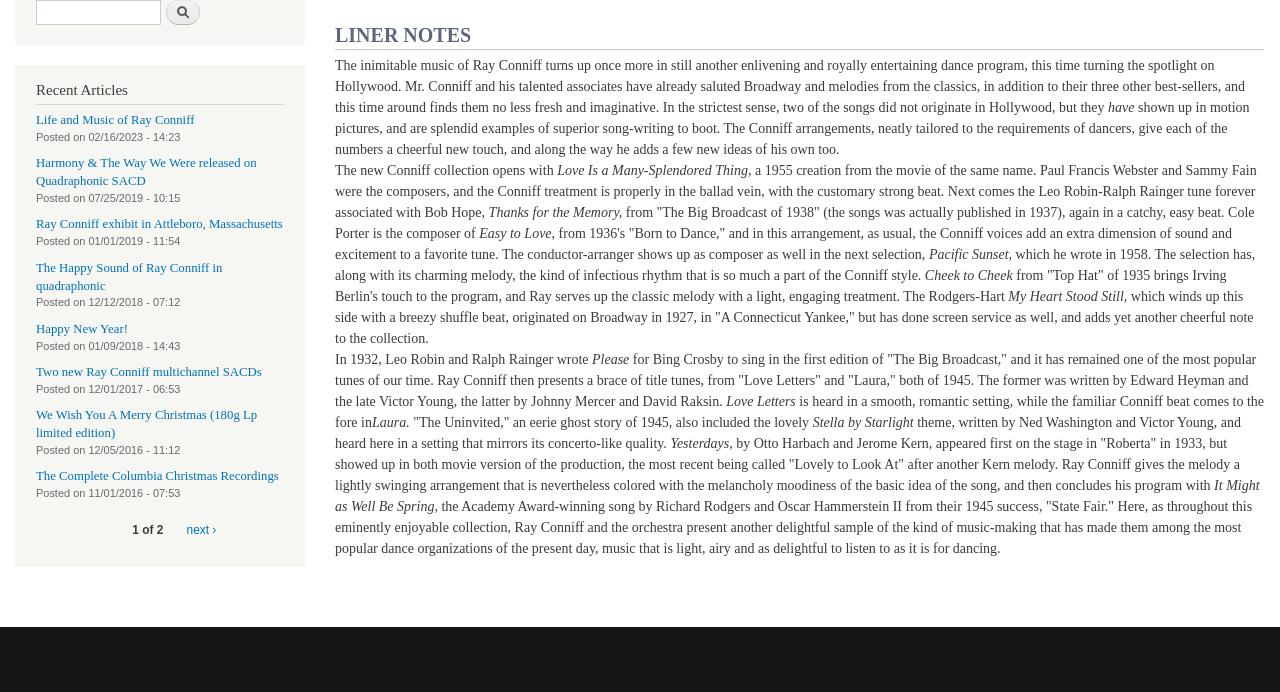Using the provided element description, identify the bounding box coordinates as (top-left x, top-left y, bottom-right x, bottom-right y). Ensure all values are between 0 and 1. Description: next ›

[0.138, 0.74, 0.169, 0.792]